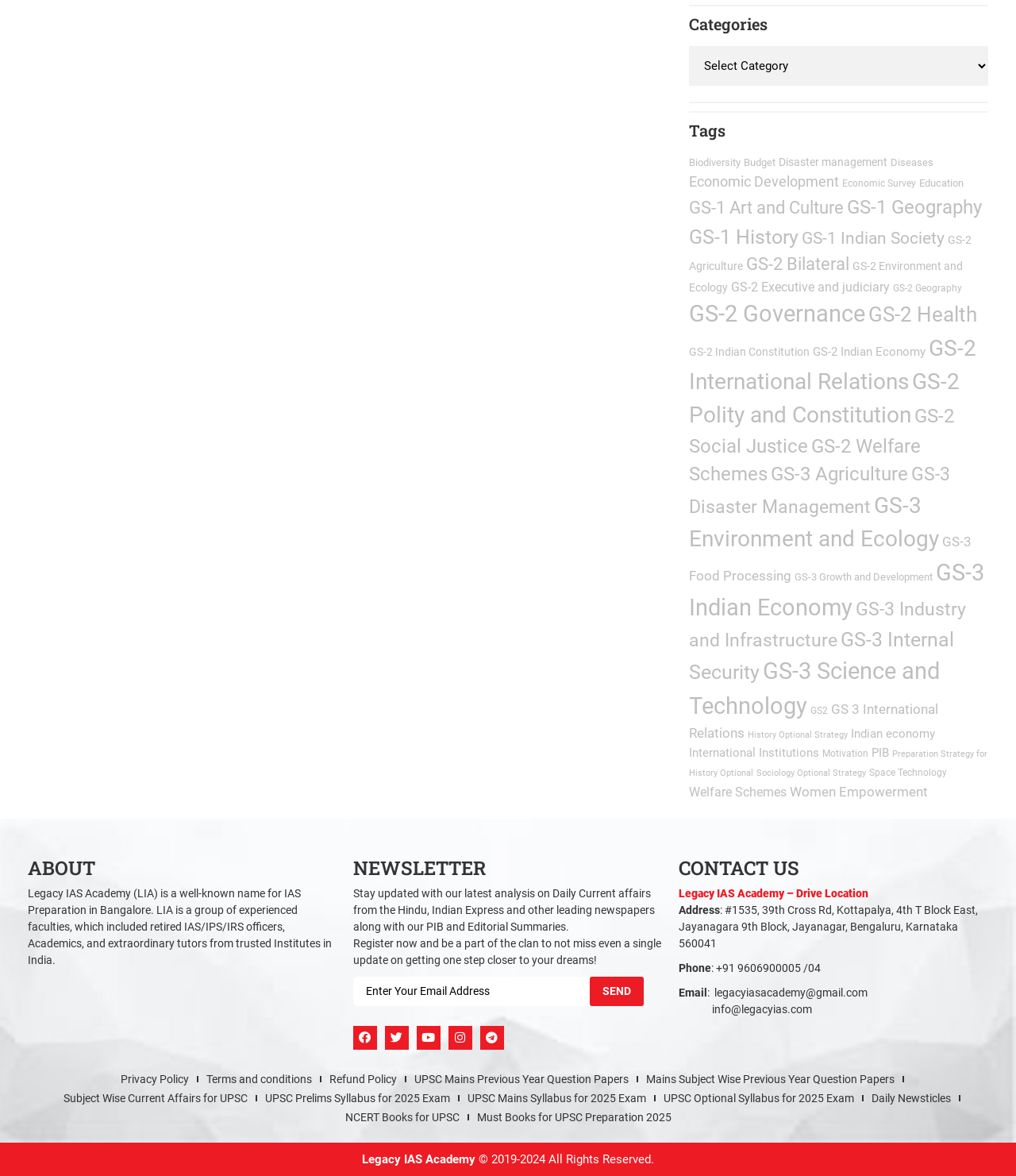How many social media platforms are linked?
Please answer the question with a single word or phrase, referencing the image.

5